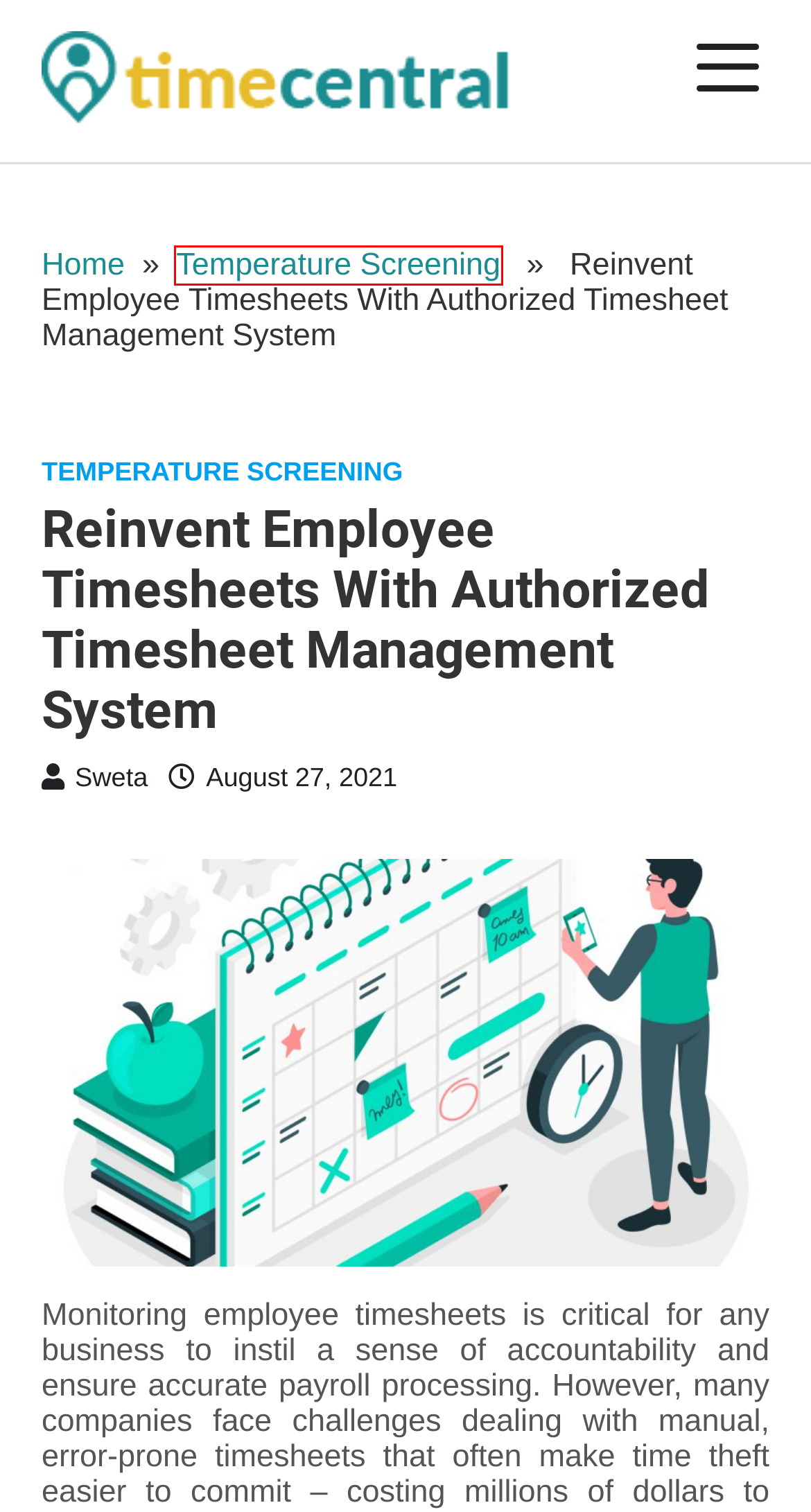Observe the provided screenshot of a webpage with a red bounding box around a specific UI element. Choose the webpage description that best fits the new webpage after you click on the highlighted element. These are your options:
A. Future-proofing SMEs: Trends - TimeCentral
B. Remote Working Myths V/S Reality - TimeCentral
C. 4 Reasons Why Your Organisation Needs an Attendance Management System - TimeCentral
D. Step Guide to Create a Performance Management Cycle - TimeCentral
E. Category: Temperature Screening - TimeCentral
F. Advantages of Scheduling System - TimeCentral
G. Ensuring Data Security for Remote Workforce - TimeCentral
H. TimeCentral - Seamless integration to HR & Payroll solution

E